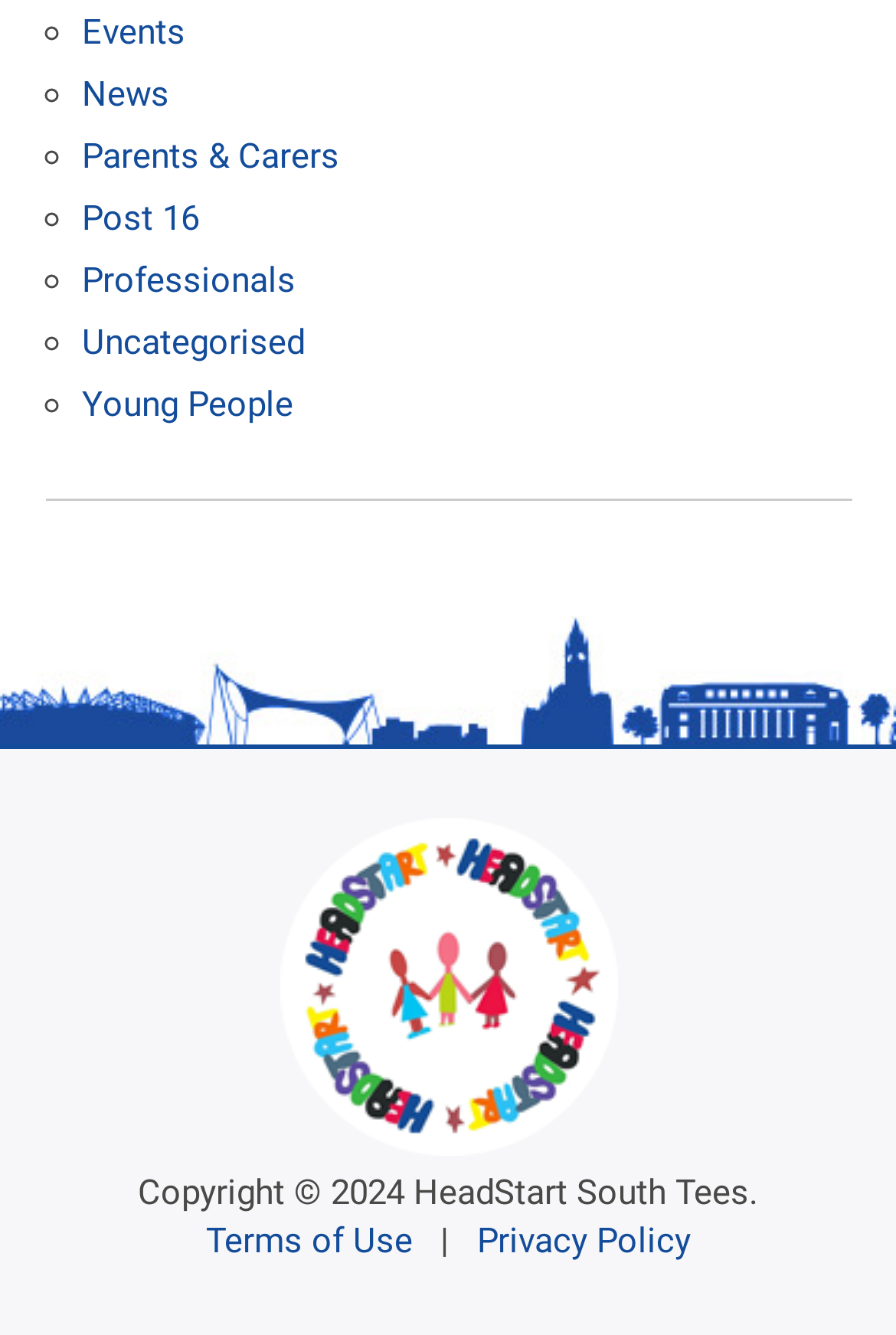Find and indicate the bounding box coordinates of the region you should select to follow the given instruction: "Visit HeadStart South Tees".

[0.312, 0.842, 0.688, 0.873]